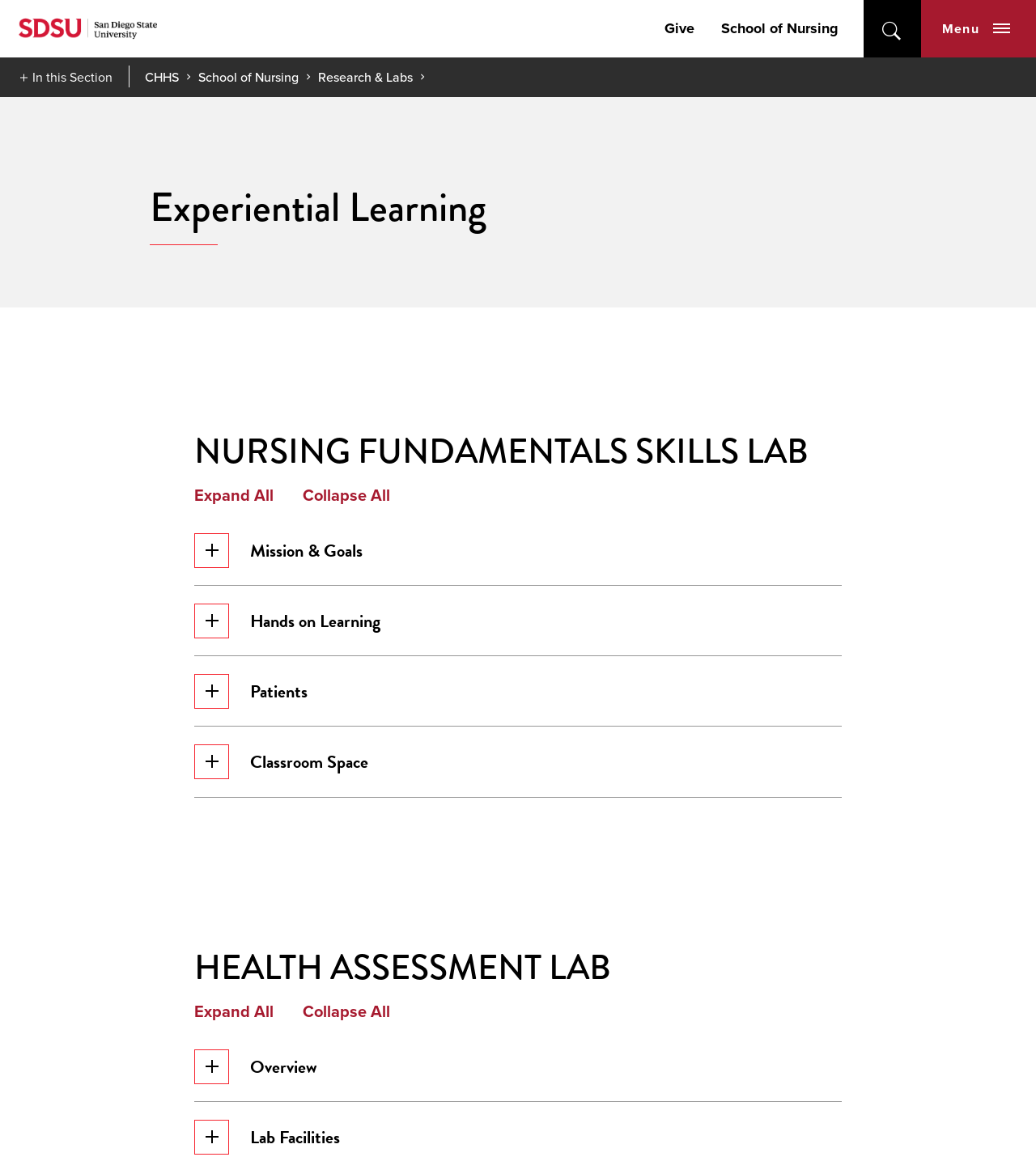What is the purpose of the 'Expand All' button?
Kindly offer a comprehensive and detailed response to the question.

I found the answer by looking at the button with the text 'Expand All' which is located next to the 'Collapse All' button, and it is likely used to expand all sections or content on the page.